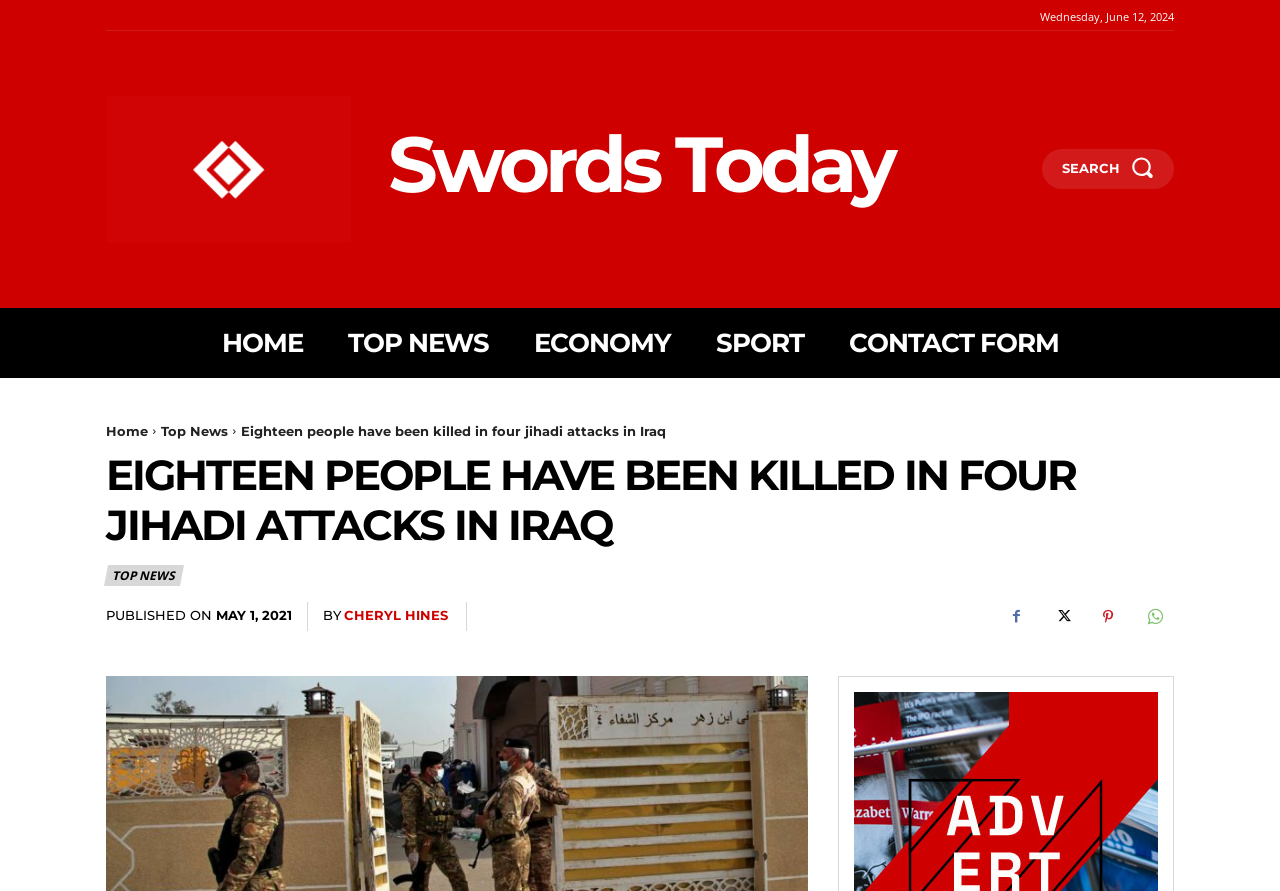Refer to the image and provide an in-depth answer to the question: 
How many people were killed in the jihadi attacks?

I found the number of people killed by reading the main heading, which states 'EIGHTEEN PEOPLE HAVE BEEN KILLED IN FOUR JIHADI ATTACKS IN IRAQ'.